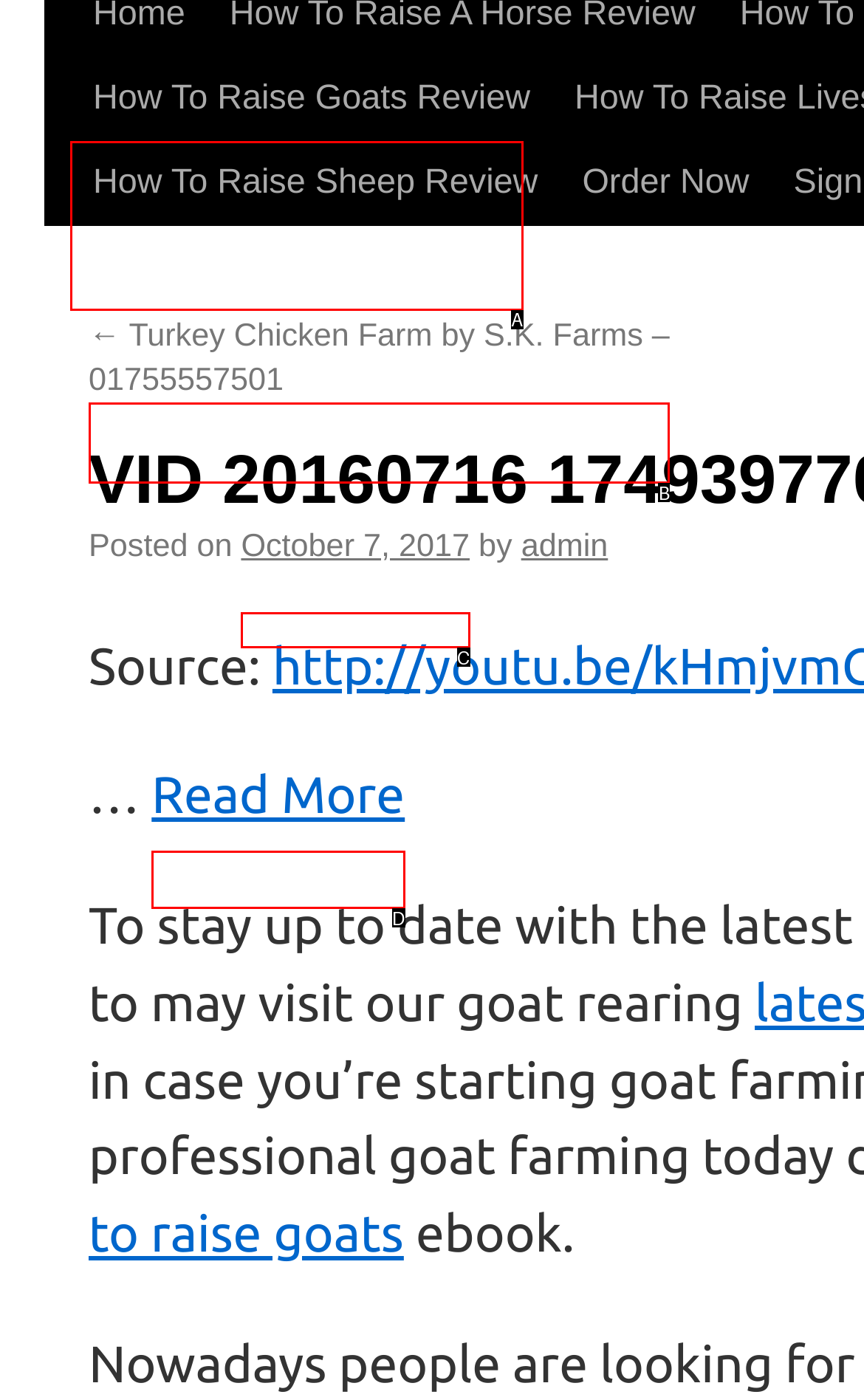Identify the letter of the UI element that corresponds to: How To Raise Livestock Review
Respond with the letter of the option directly.

A